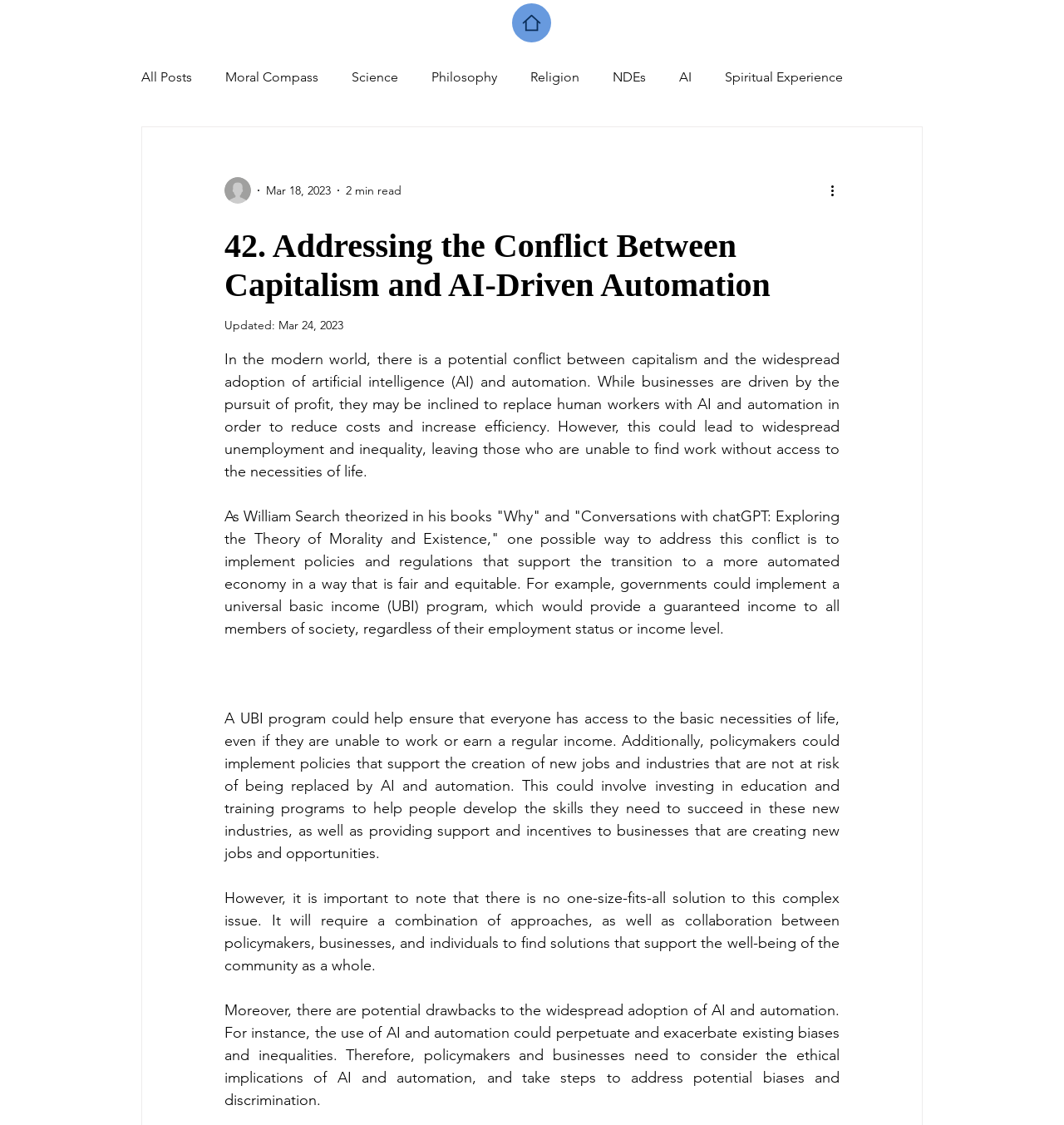Find the bounding box coordinates of the element to click in order to complete the given instruction: "Click the 'Philosophy' link."

[0.405, 0.061, 0.467, 0.075]